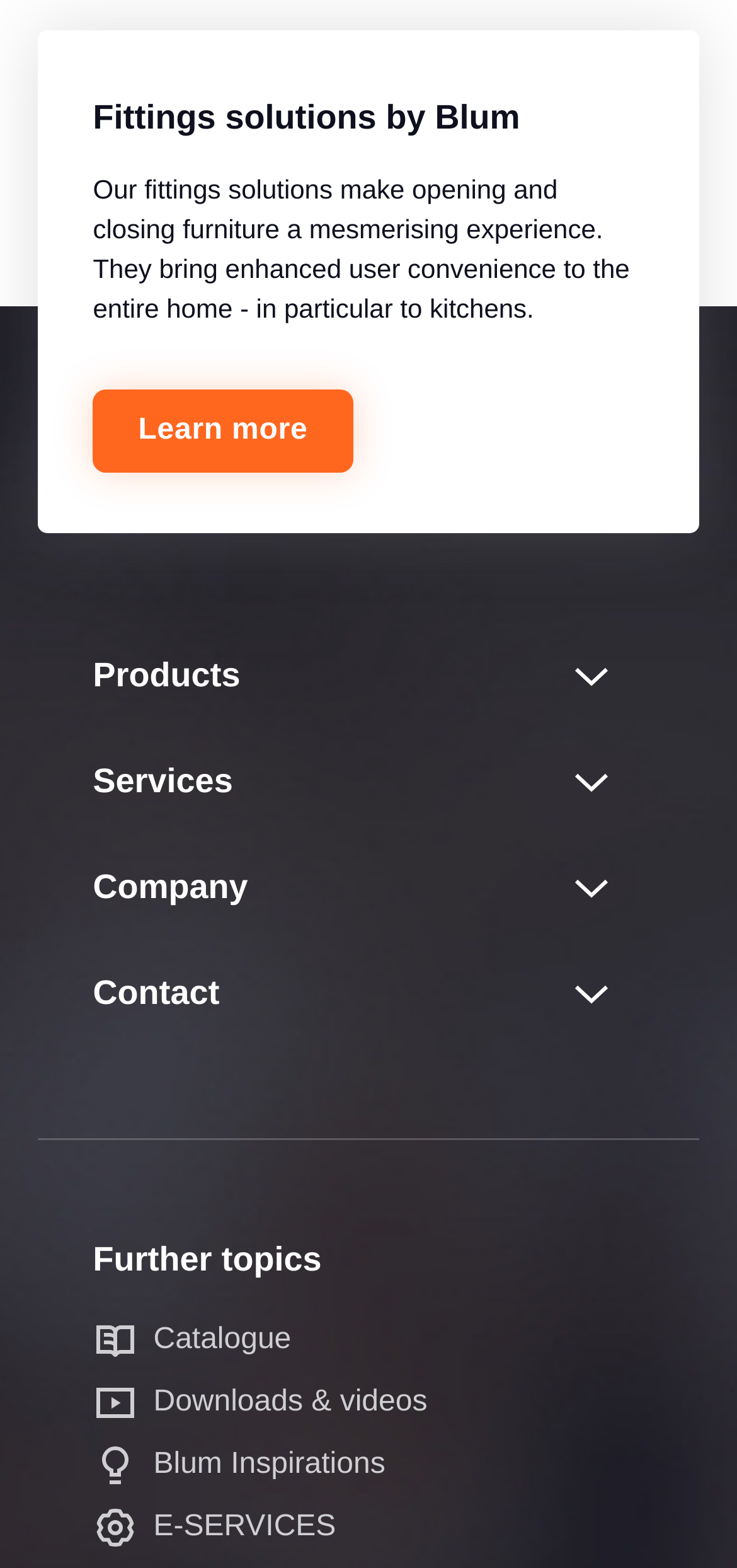What are the different types of systems mentioned on the webpage?
Deliver a detailed and extensive answer to the question.

The webpage mentions different types of systems, including Lift systems, Hinge systems, Box systems, Runner systems, Pocket systems, and Inner dividing systems, which are all linked to from the main menu with bounding box coordinates [0.188, 0.551, 0.377, 0.57] to [0.188, 0.756, 0.543, 0.775].